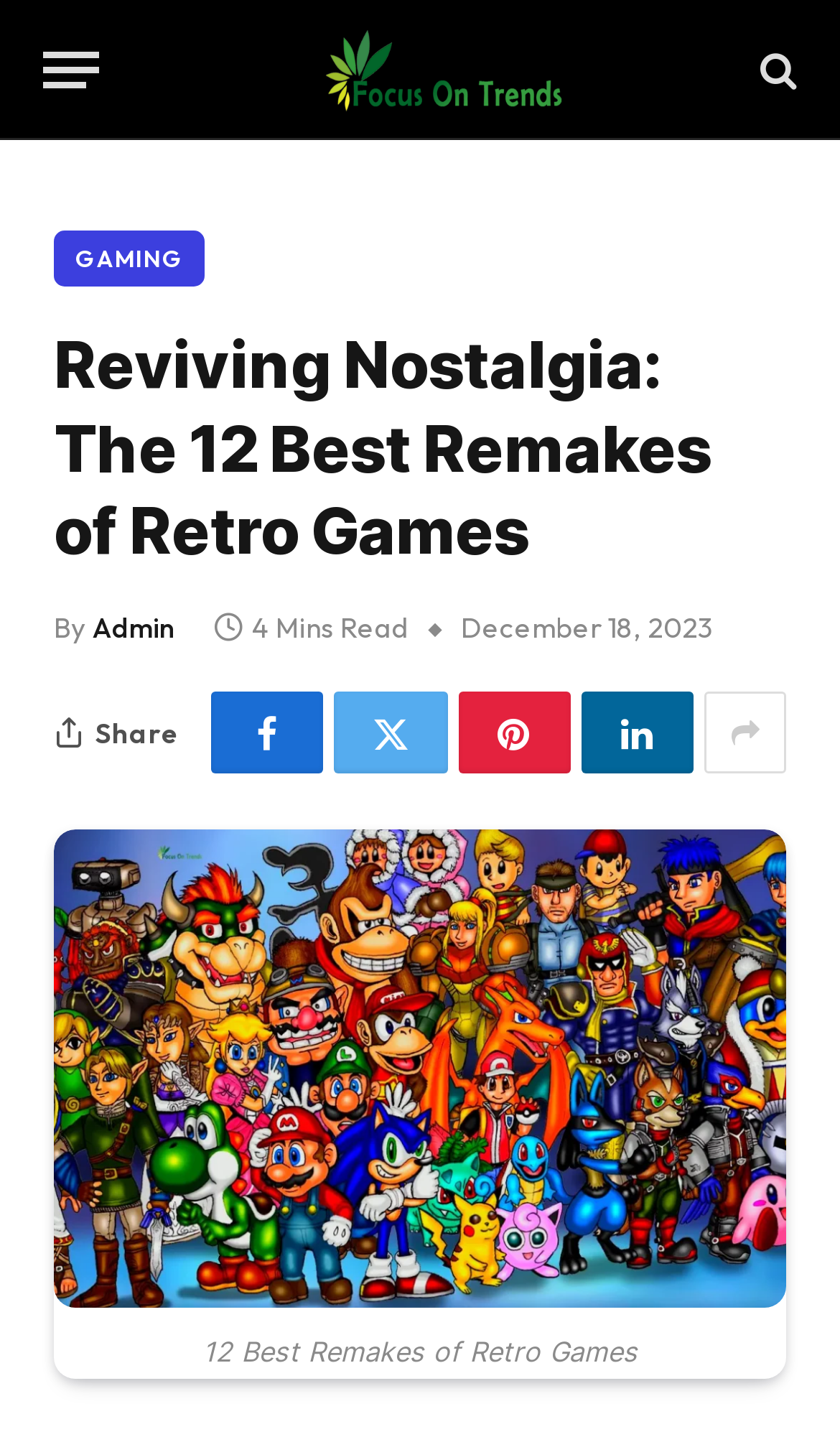Locate the bounding box coordinates of the area where you should click to accomplish the instruction: "Share the article".

[0.113, 0.495, 0.213, 0.519]